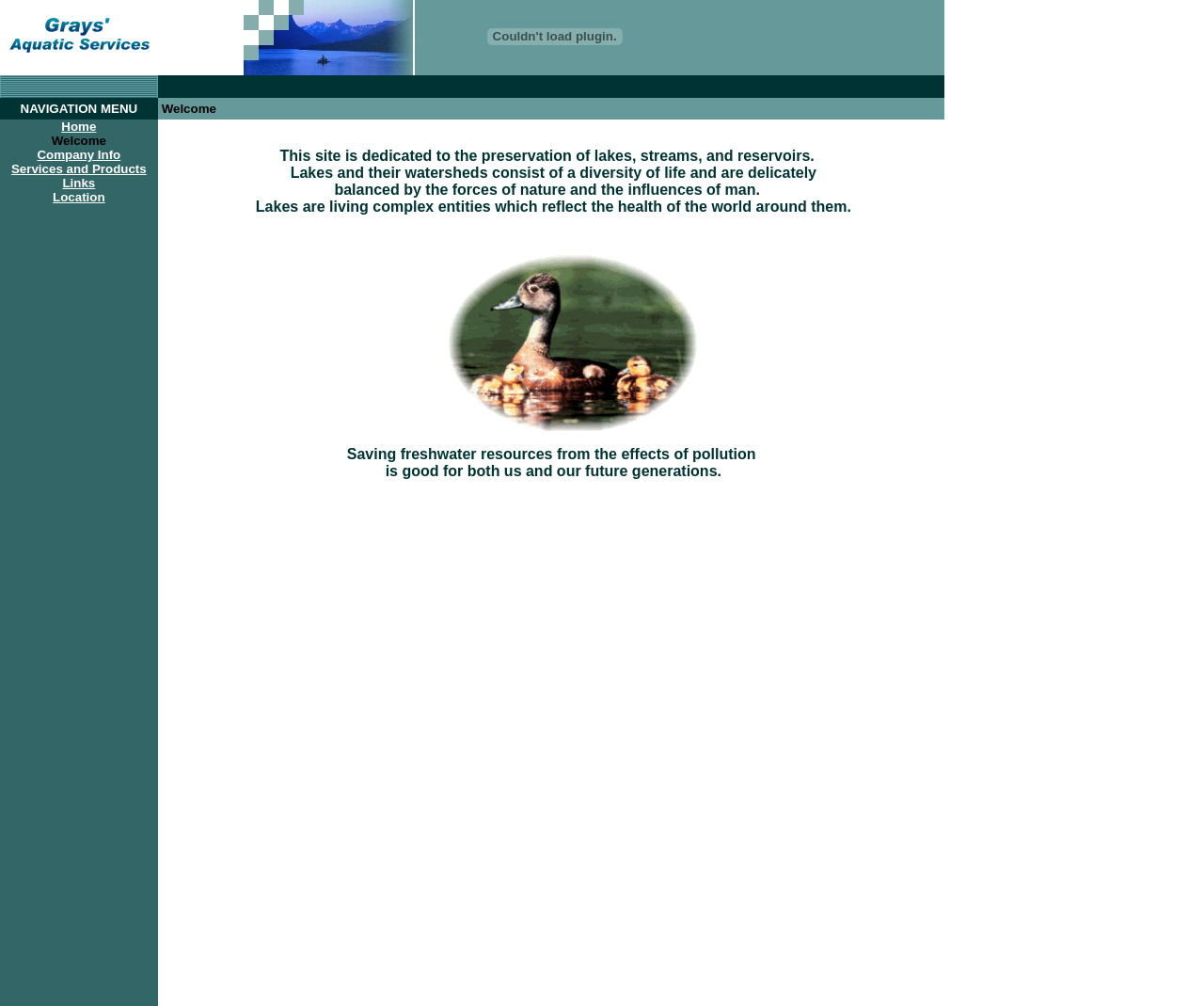Find the coordinates for the bounding box of the element with this description: "Services and Products".

[0.009, 0.161, 0.122, 0.175]